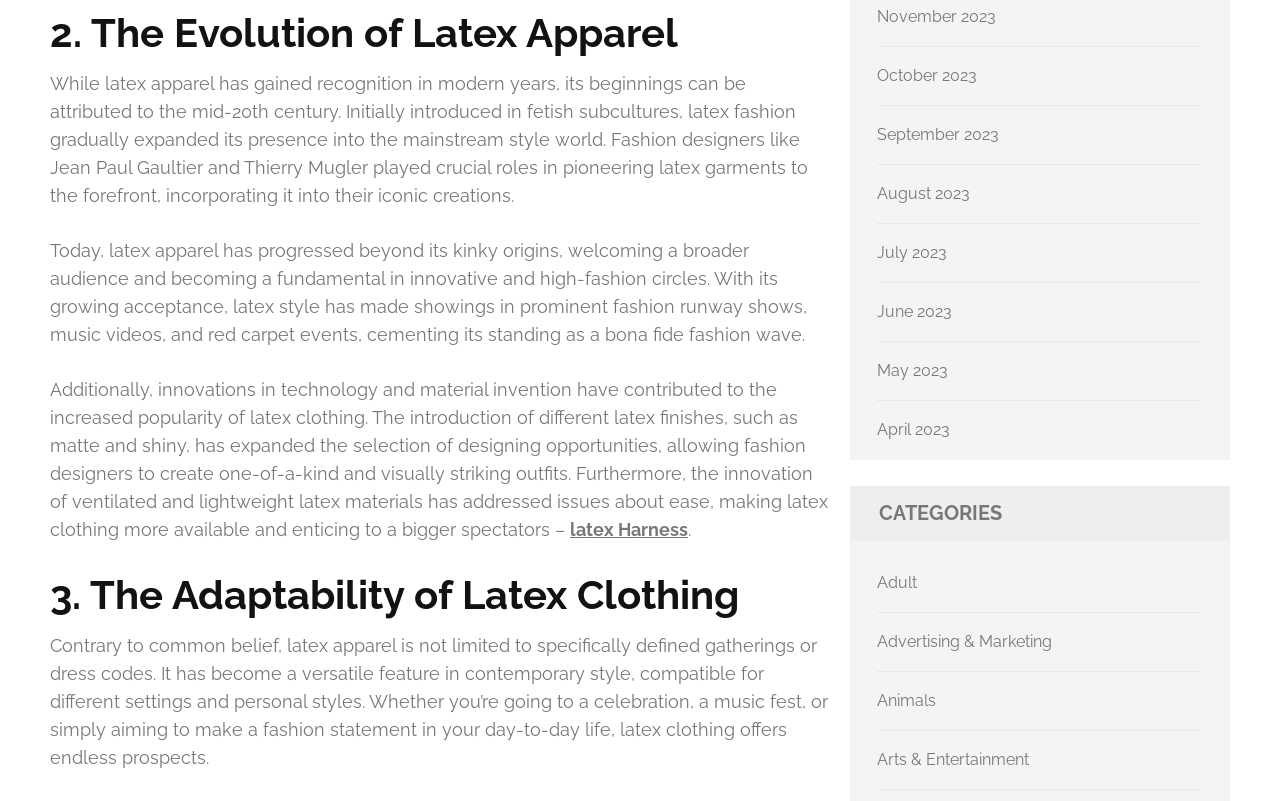How many months are listed in the top-right corner?
Please craft a detailed and exhaustive response to the question.

I determined the answer by counting the number of link elements in the top-right corner of the webpage. There are 7 links: 'November 2023', 'October 2023', 'September 2023', 'August 2023', 'July 2023', 'June 2023', and 'May 2023'.